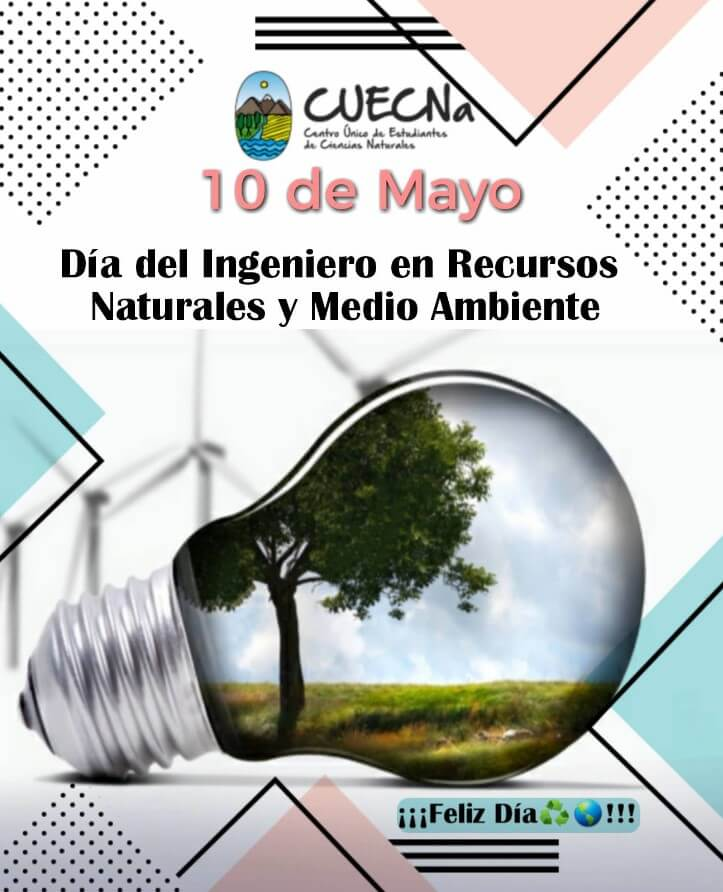Please give a succinct answer using a single word or phrase:
What is represented by the wind turbines in the image?

Renewable energy